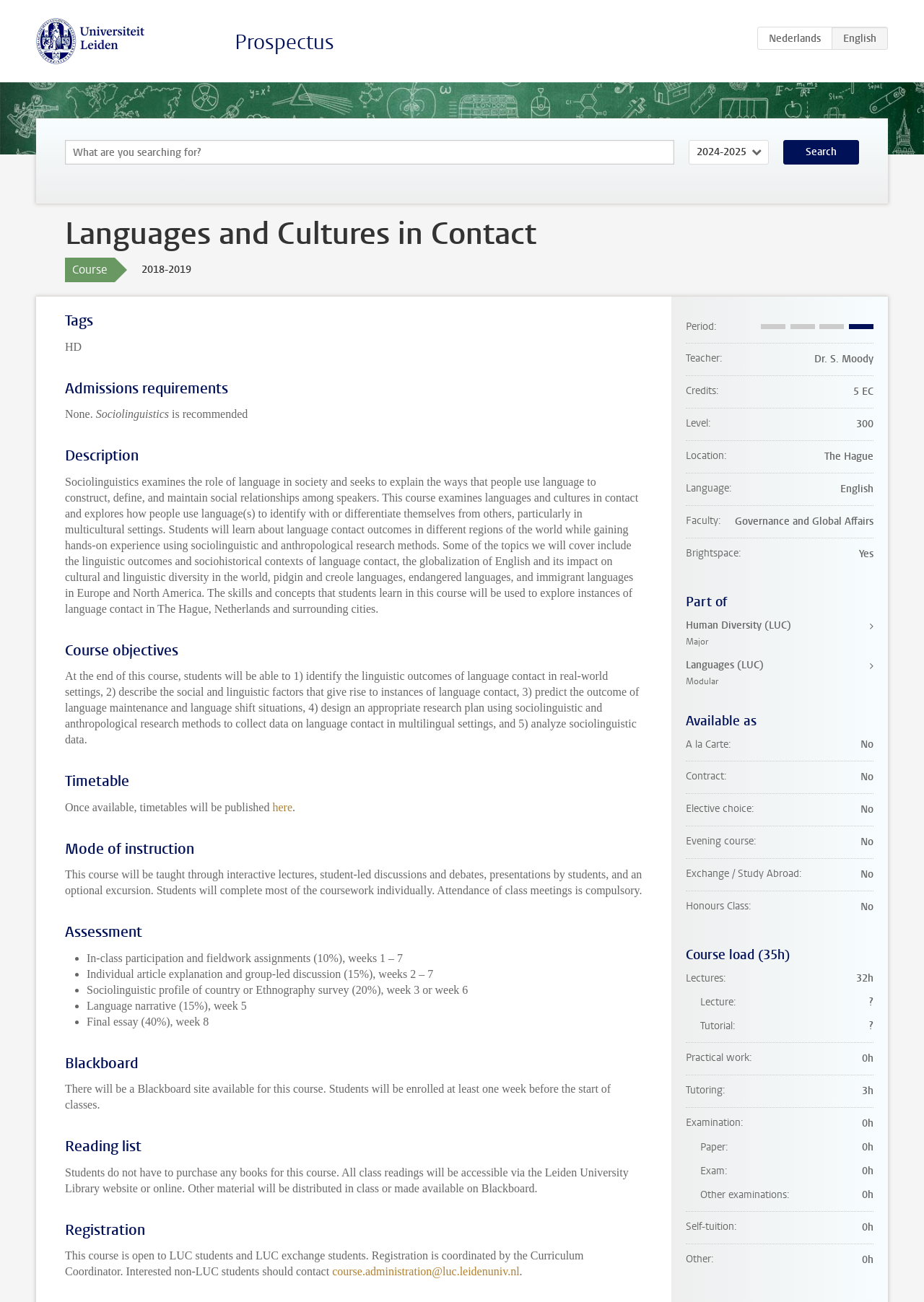What is the name of the course?
Based on the visual information, provide a detailed and comprehensive answer.

The course name is obtained from the heading 'Languages and Cultures in Contact' which is located at the top of the webpage.